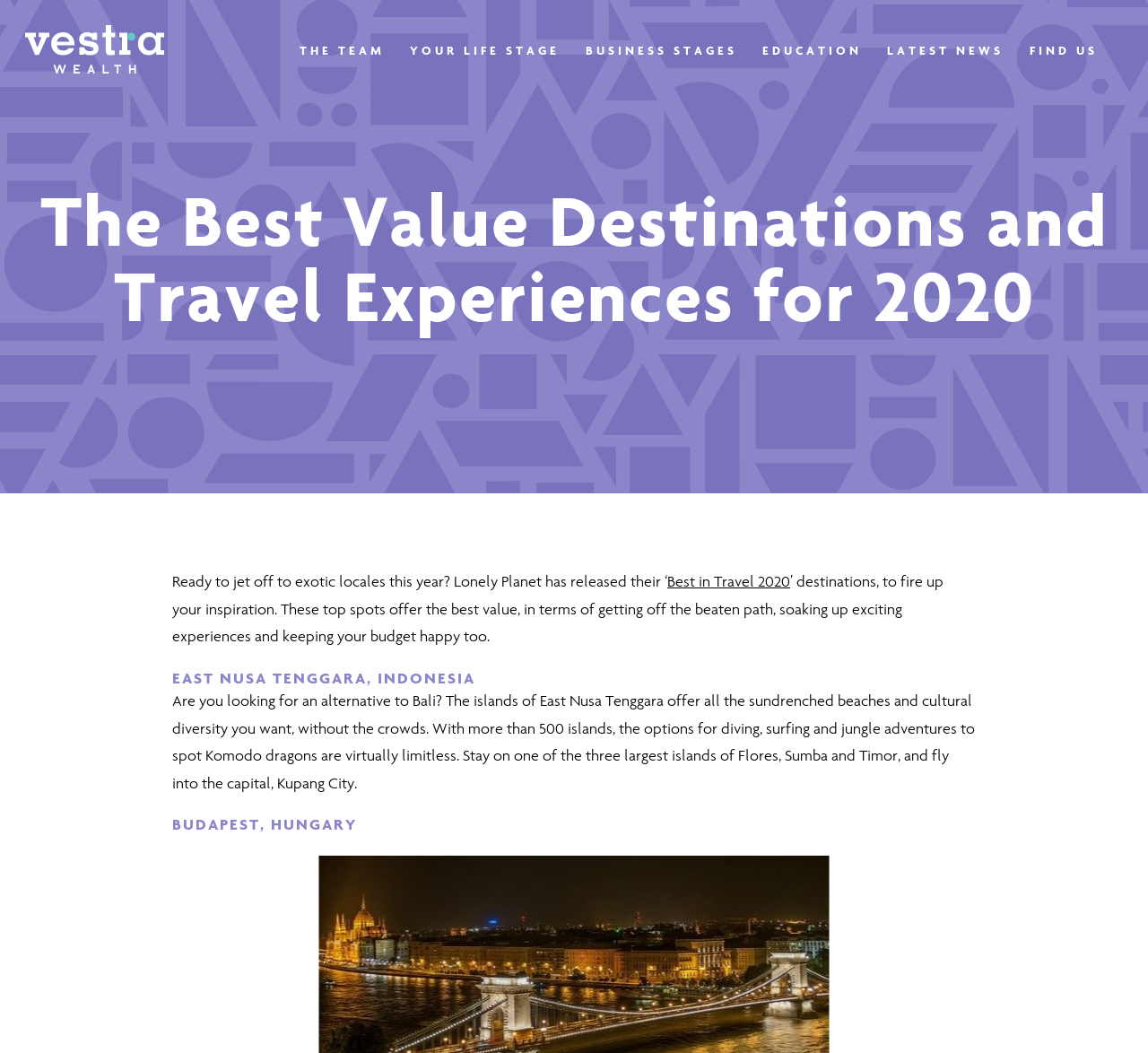Determine the bounding box coordinates of the clickable region to carry out the instruction: "Check out the Best in Travel 2020".

[0.581, 0.543, 0.688, 0.561]